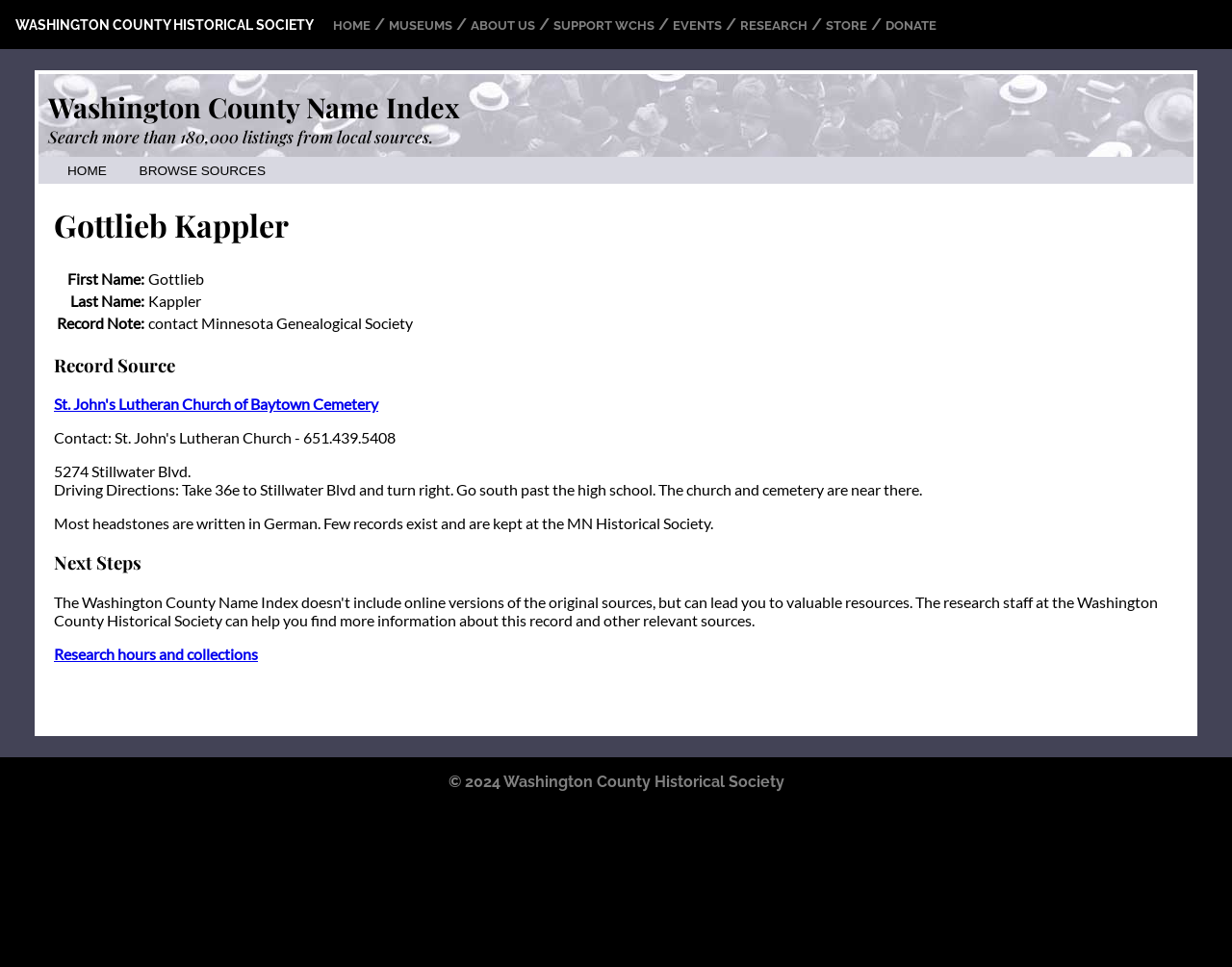Pinpoint the bounding box coordinates of the clickable element to carry out the following instruction: "View Gottlieb Kappler's record."

[0.044, 0.211, 0.956, 0.254]